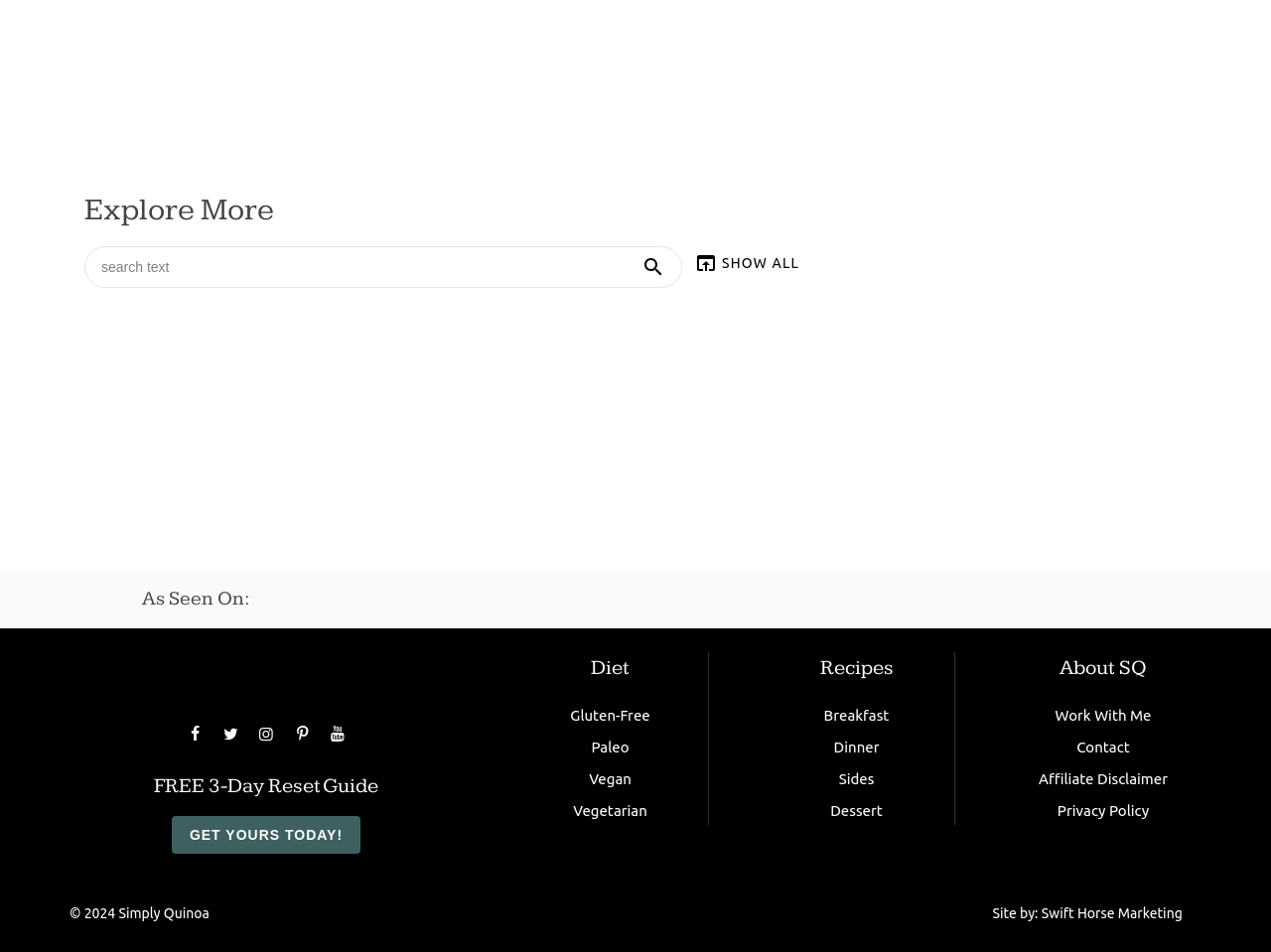Please find the bounding box coordinates (top-left x, top-left y, bottom-right x, bottom-right y) in the screenshot for the UI element described as follows: Dinner

[0.656, 0.776, 0.692, 0.793]